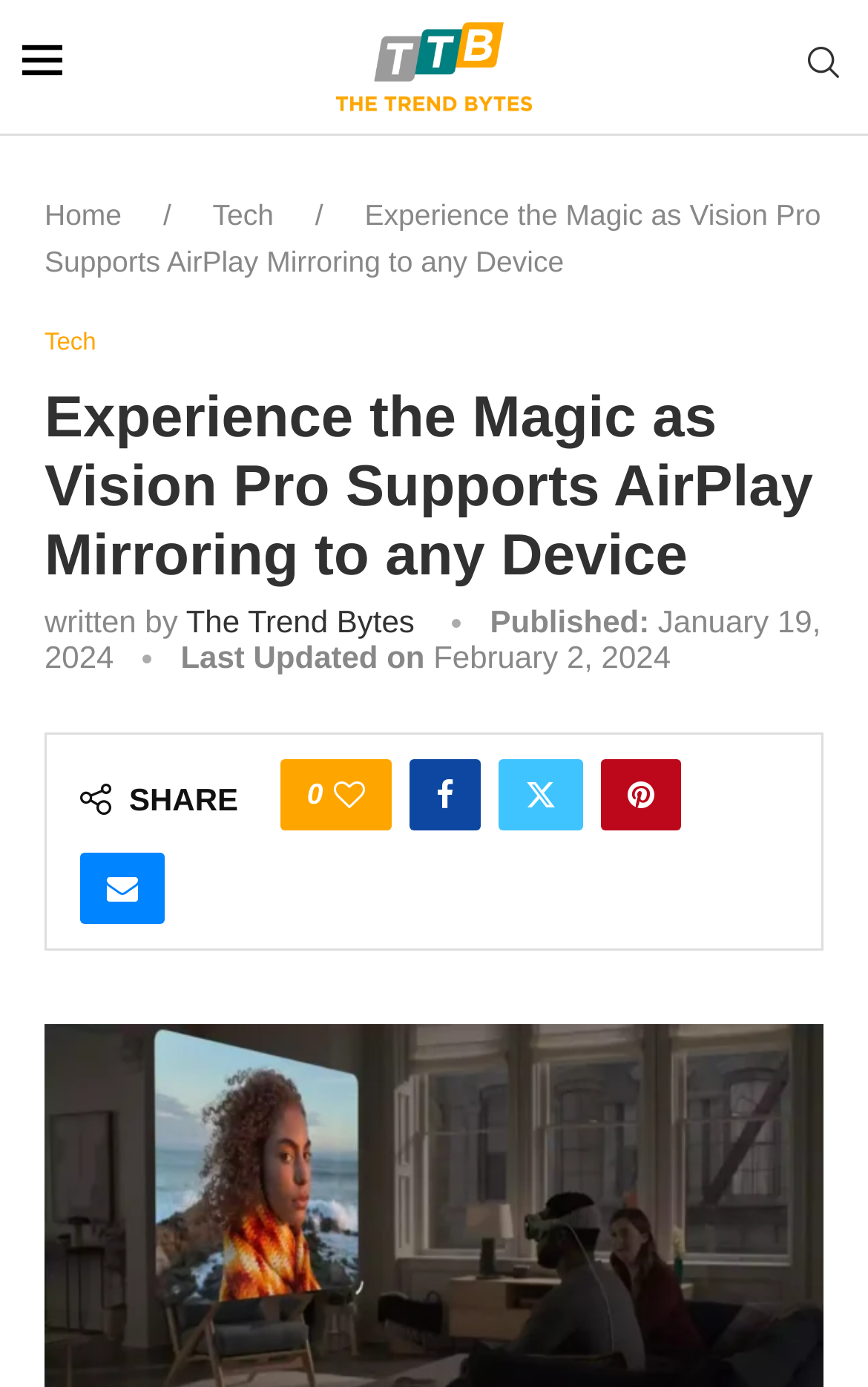Please identify the bounding box coordinates of the element's region that needs to be clicked to fulfill the following instruction: "Search for something". The bounding box coordinates should consist of four float numbers between 0 and 1, i.e., [left, top, right, bottom].

[0.923, 0.034, 0.974, 0.06]